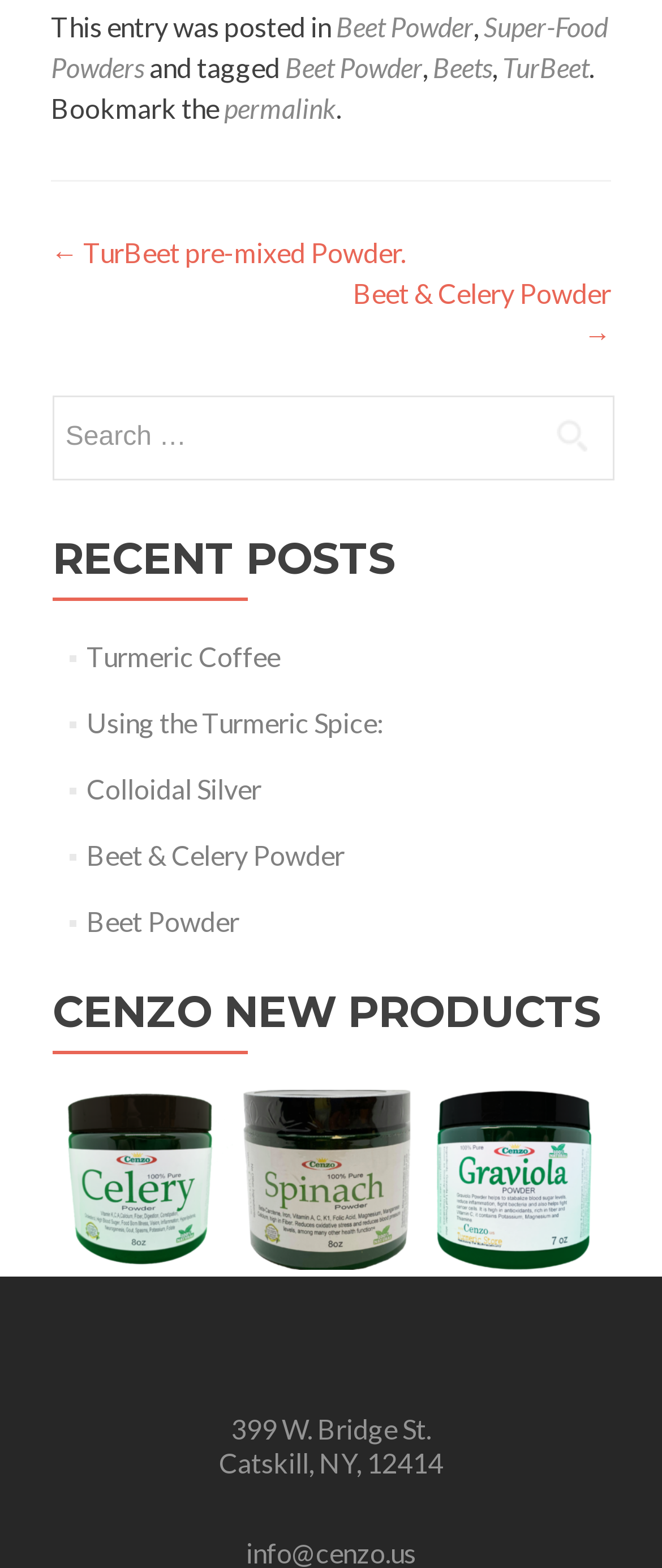Can you determine the bounding box coordinates of the area that needs to be clicked to fulfill the following instruction: "Contact CENZO through email"?

[0.372, 0.979, 0.628, 1.0]